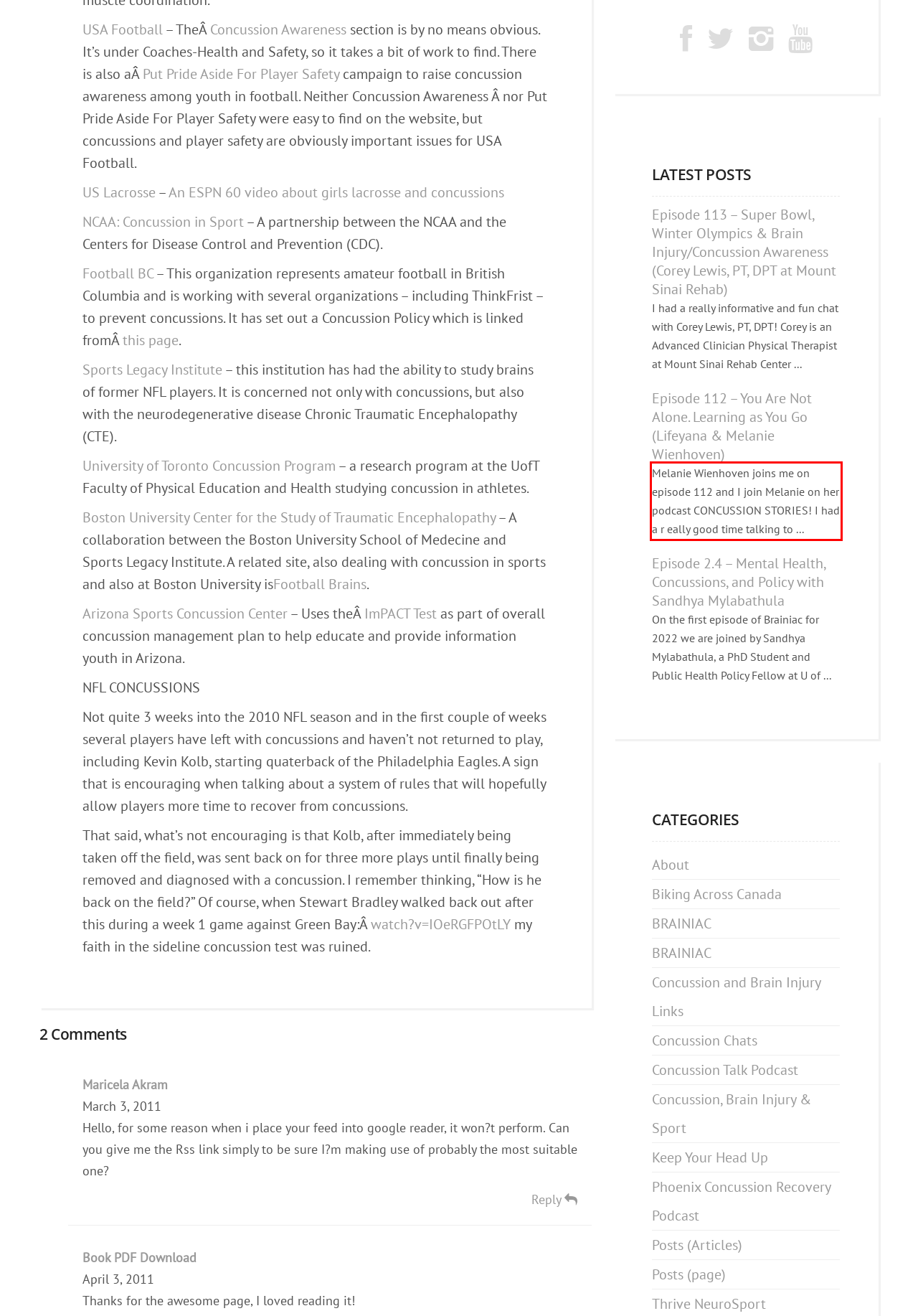Please perform OCR on the text content within the red bounding box that is highlighted in the provided webpage screenshot.

Melanie Wienhoven joins me on episode 112 and I join Melanie on her podcast CONCUSSION STORIES! I had a r eally good time talking to ...